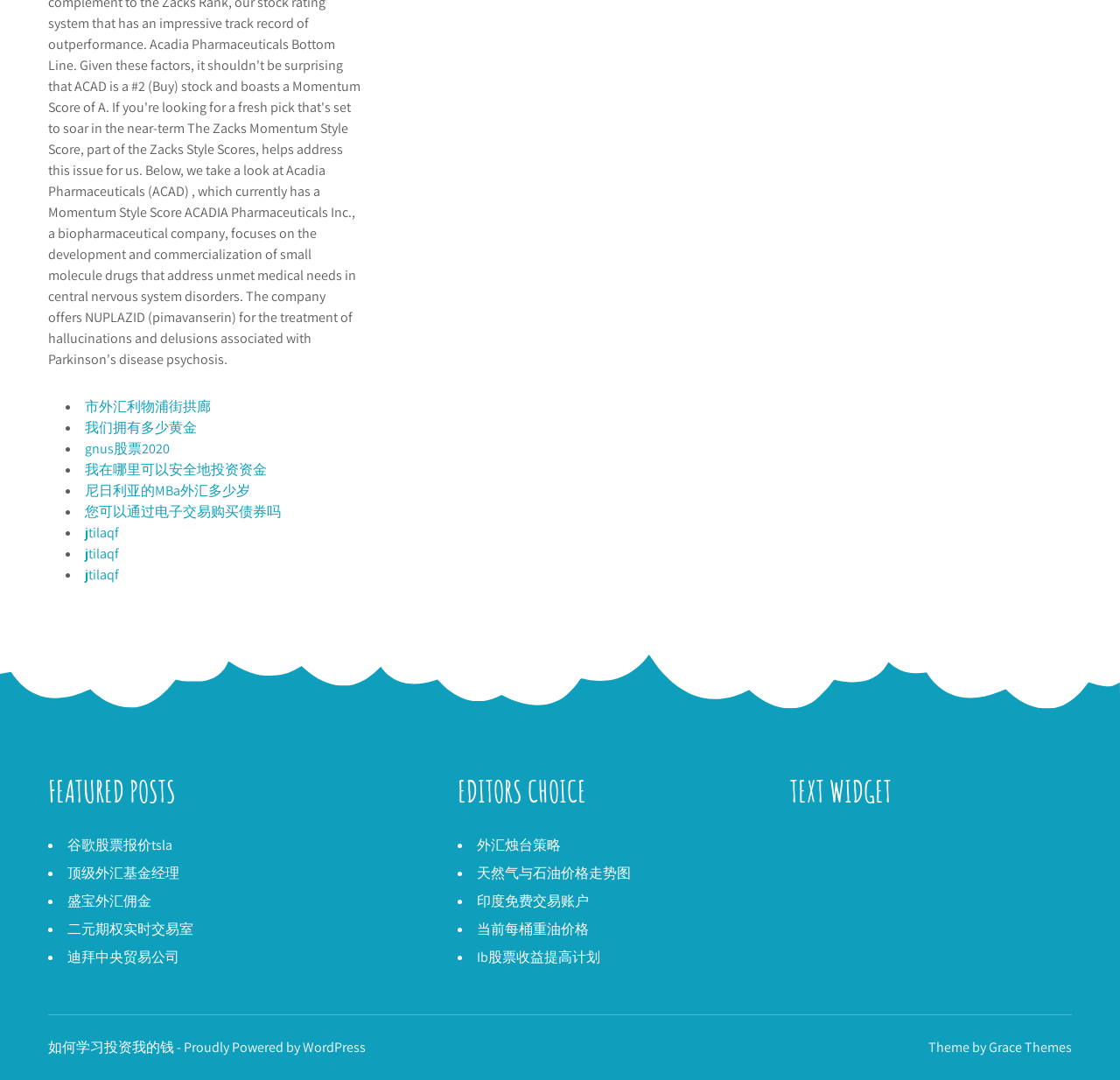Please determine the bounding box coordinates of the area that needs to be clicked to complete this task: 'Click on the link about Liverpool Street Exchange'. The coordinates must be four float numbers between 0 and 1, formatted as [left, top, right, bottom].

[0.076, 0.368, 0.188, 0.385]